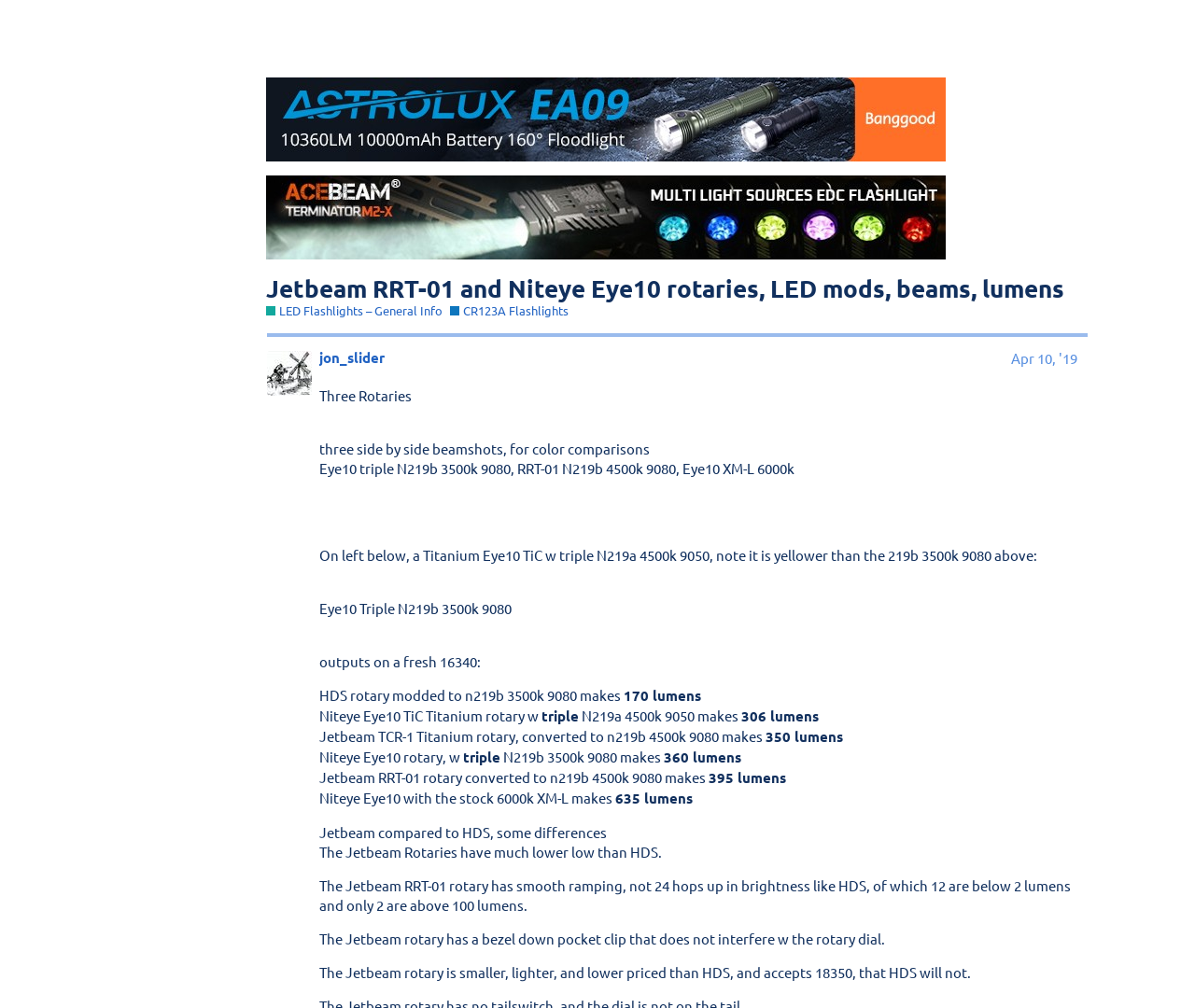Summarize the webpage with intricate details.

This webpage appears to be a forum discussion thread on the topic of LED flashlights, specifically about modifying and customizing Jetbeam RRT-01 and Niteye Eye10 rotaries. The page has a header section with a logo, navigation links, and a search bar. Below the header, there is a title section with a heading that reads "Jetbeam RRT-01 and Niteye Eye10 rotaries, LED mods, beams, lumens" and a brief description of the forum.

The main content area is divided into multiple sections, with each section containing a post from a different user. The posts are arranged in a vertical layout, with the most recent post at the top. Each post includes the user's name, the date and time of the post, and the post content, which may include text, images, and links.

The first post, from user "moderator007", describes their experience modifying their Jetbeam RRT-01 flashlight, including drilling a hole to increase lockout and adding a resistor to the driver. The post also includes details about the emitter swap and the resulting beam pattern. The post has several buttons, including "thank this post" and "copy a link to this post to clipboard".

Below the first post, there is a quote from another user, "jon_slider", which is a response to the original post. The quote includes a brief message congratulating the original poster and asking a question about the modification.

The webpage has a sidebar on the left with links to various categories, including "LED Flashlights – General Info", "Other Types of Lights", and "Flashlight Modding and DIY Parts". There are also links to specific threads, such as "Rolling wave of High CRI Triple or single N219b, or stock Jetbeam RRT-01 Rotaries". The sidebar also includes a section with links to related sites and a button to log in or register.

At the bottom of the page, there is a section with links to previous and next pages, as well as a button to go to the top of the page.